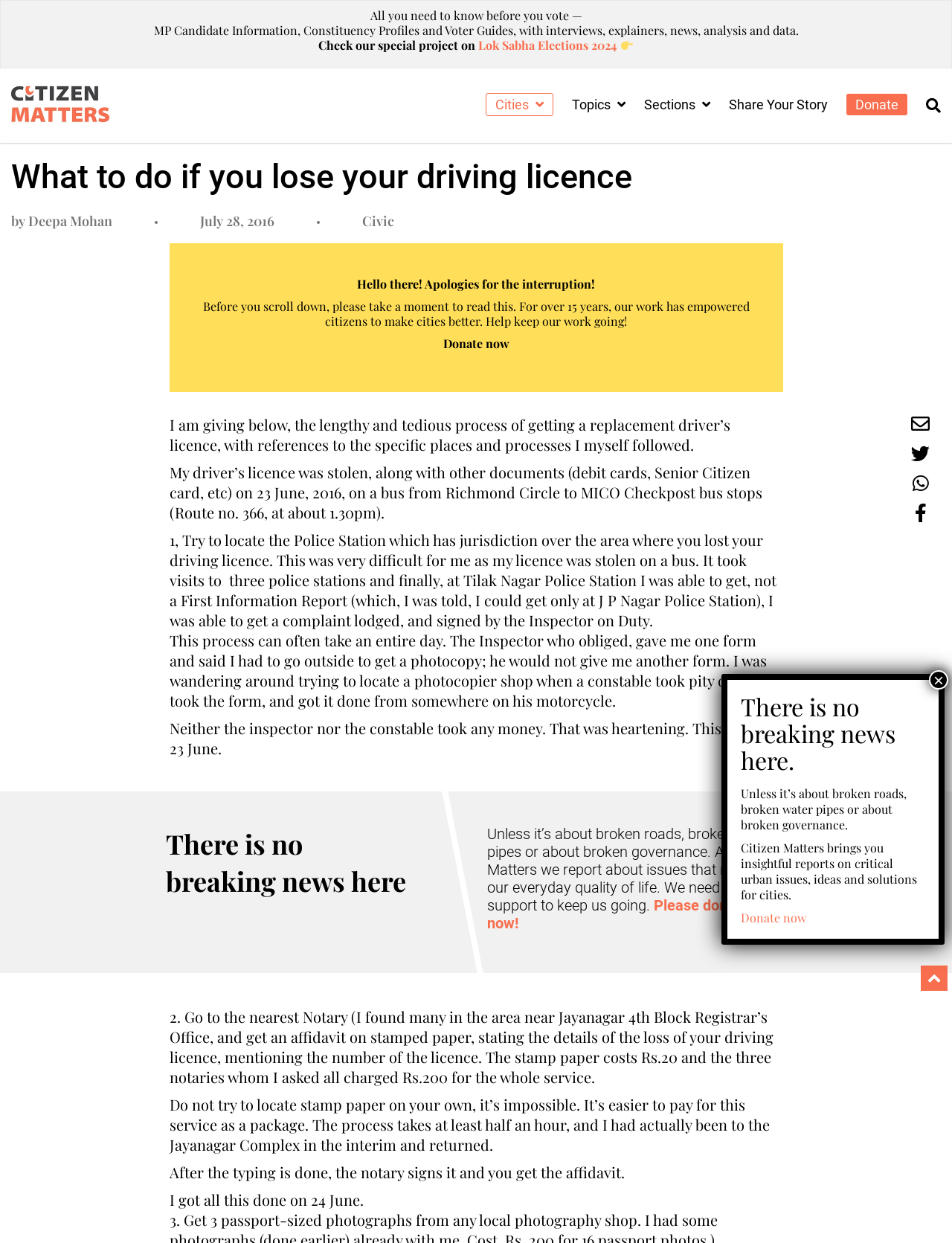Find the coordinates for the bounding box of the element with this description: "Lok Sabha Elections 2024".

[0.503, 0.03, 0.665, 0.042]